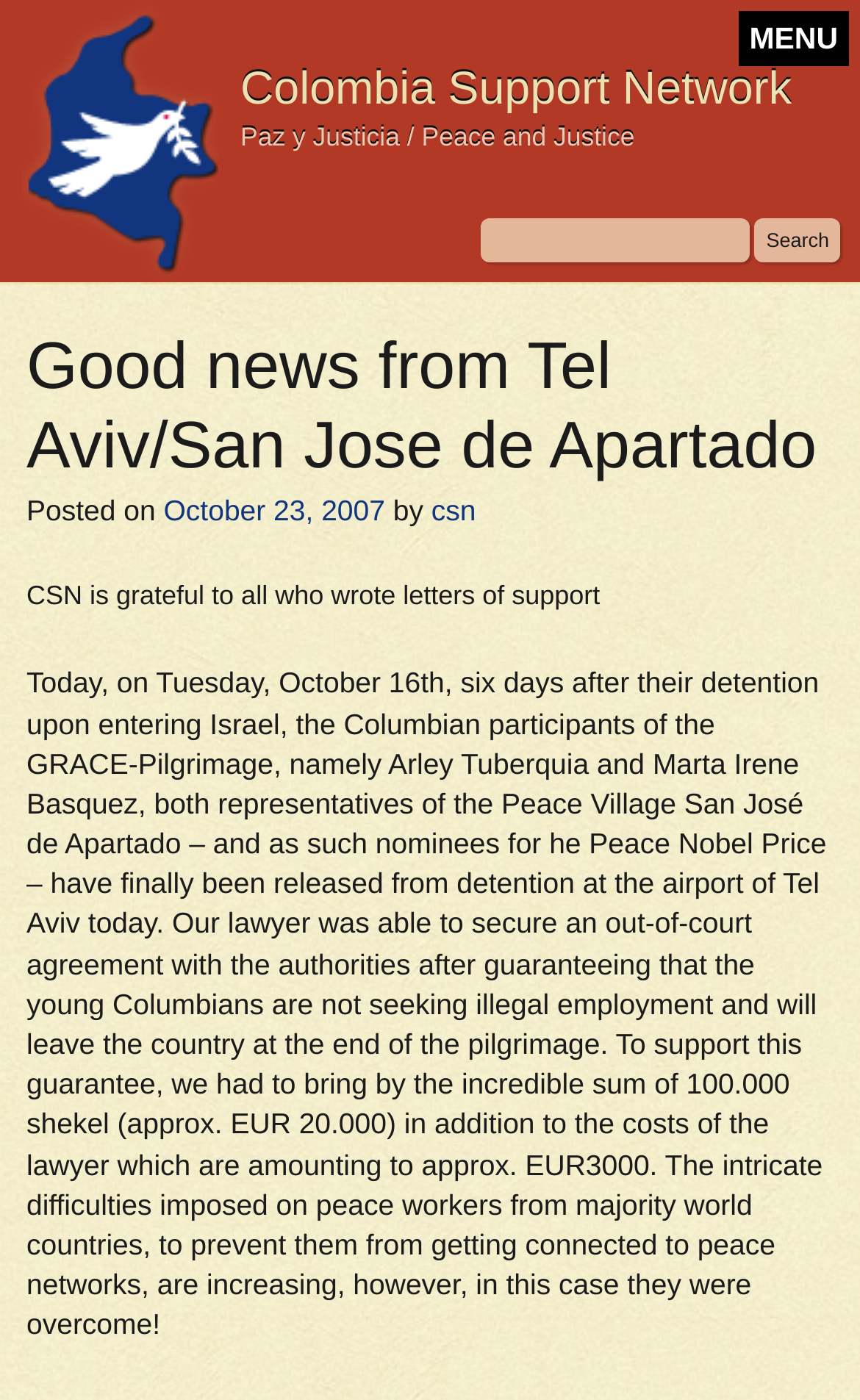Detail the webpage's structure and highlights in your description.

The webpage is about the Colombia Support Network, with a focus on peace and justice. At the top left, there is a logo image of the Colombia Support Network, accompanied by a heading with the same name and a subtitle "Paz y Justicia / Peace and Justice". 

On the top right, there is a menu button labeled "MENU" and a search bar with a textbox and a "Search" button. 

Below the top section, there is a main heading "Good news from Tel Aviv/San Jose de Apartado" that spans most of the width of the page. 

Underneath the main heading, there is a section with a "Posted on" label, followed by a link to the date "October 23, 2007", and then a "by" label, followed by a link to the author "csn". 

The main content of the page is a long paragraph of text that describes the release of two Colombian participants from detention in Israel, and the efforts of the Colombia Support Network to secure their release. The text is quite detailed, mentioning specific dates, amounts of money, and the challenges faced by peace workers from majority world countries.